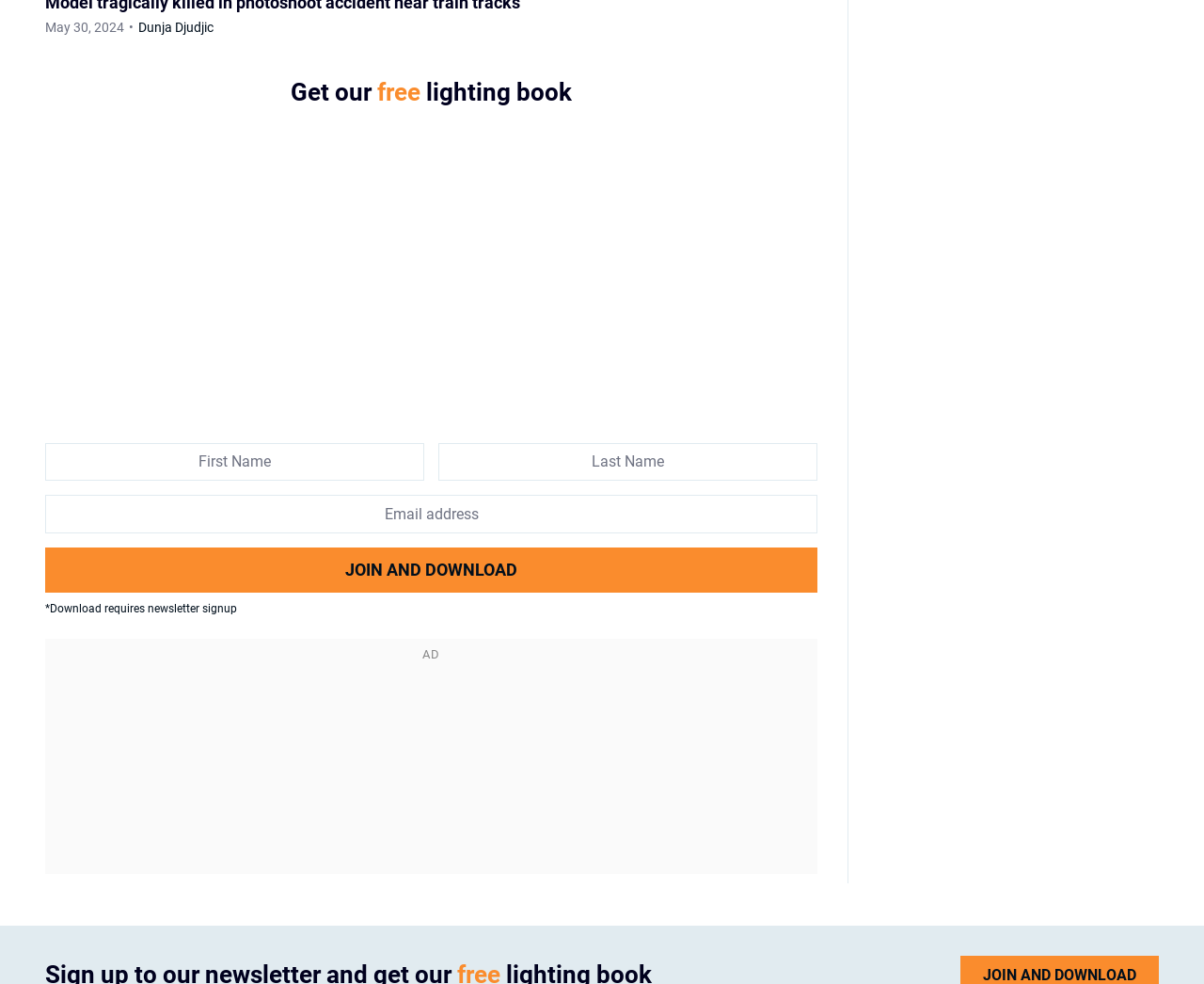Kindly determine the bounding box coordinates for the area that needs to be clicked to execute this instruction: "Click Join and Download button".

[0.038, 0.556, 0.679, 0.602]